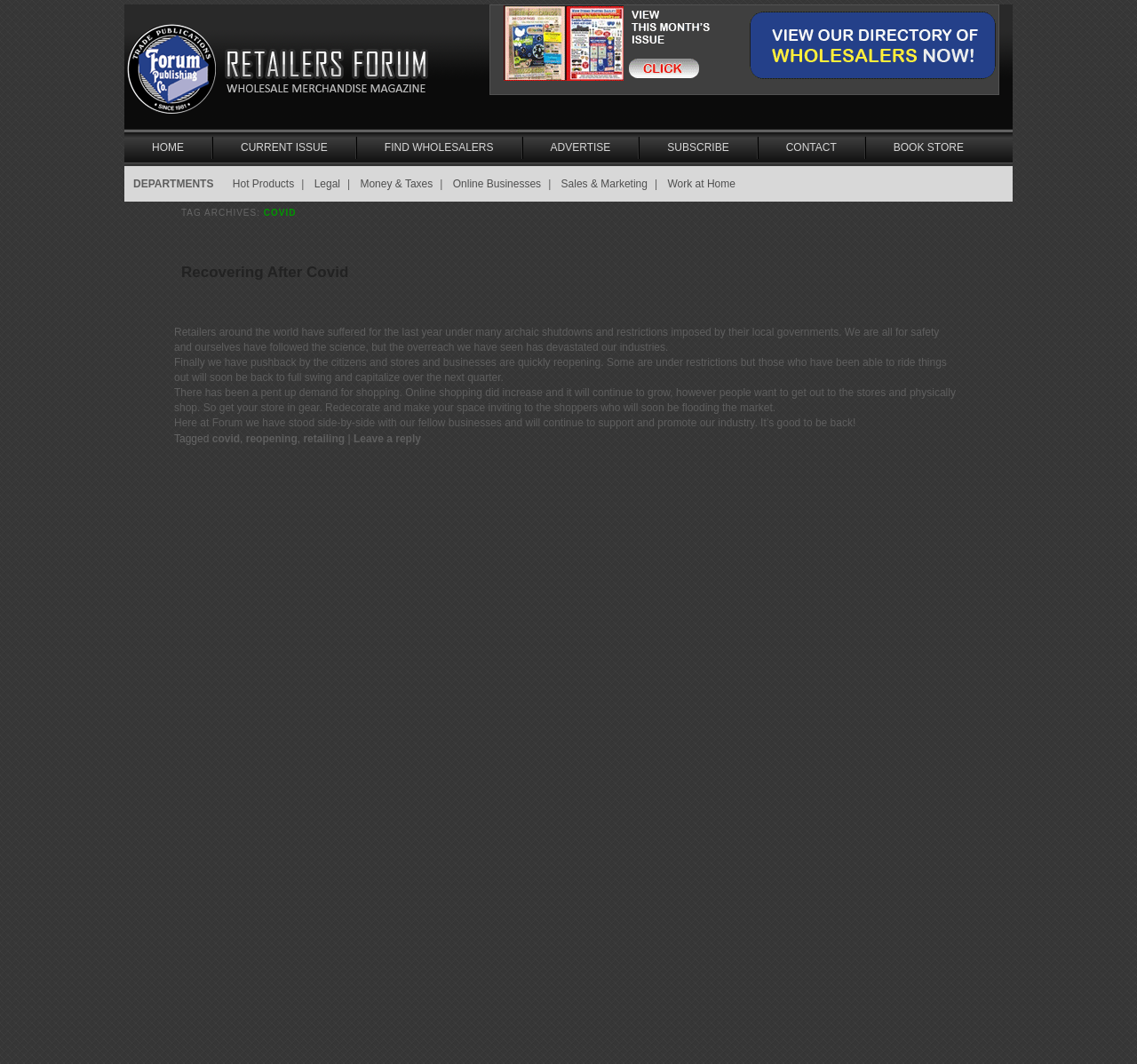Determine the bounding box coordinates of the UI element that matches the following description: "retailing". The coordinates should be four float numbers between 0 and 1 in the format [left, top, right, bottom].

[0.267, 0.407, 0.303, 0.418]